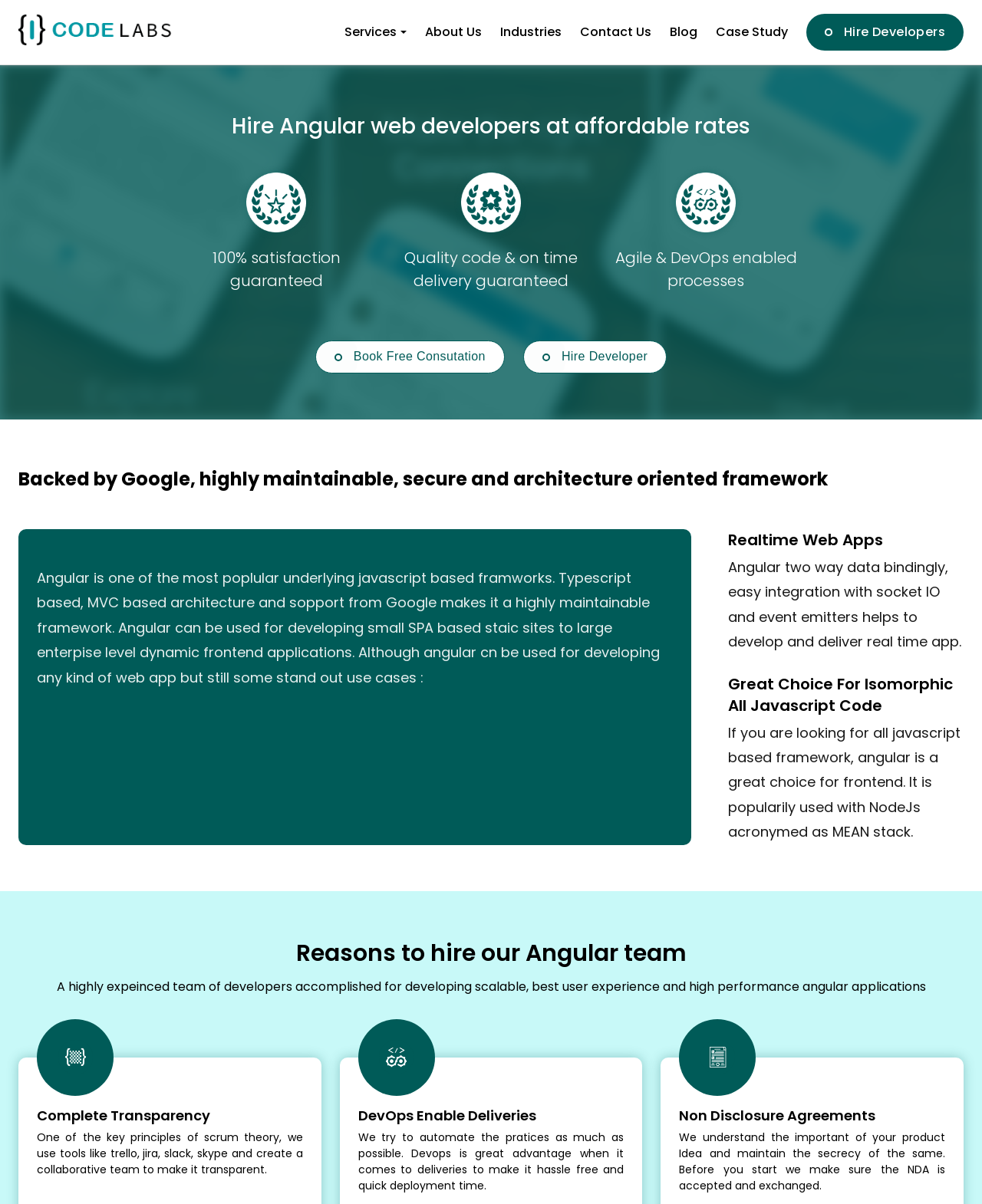What is the company's logo?
Look at the image and answer with only one word or phrase.

St Logo